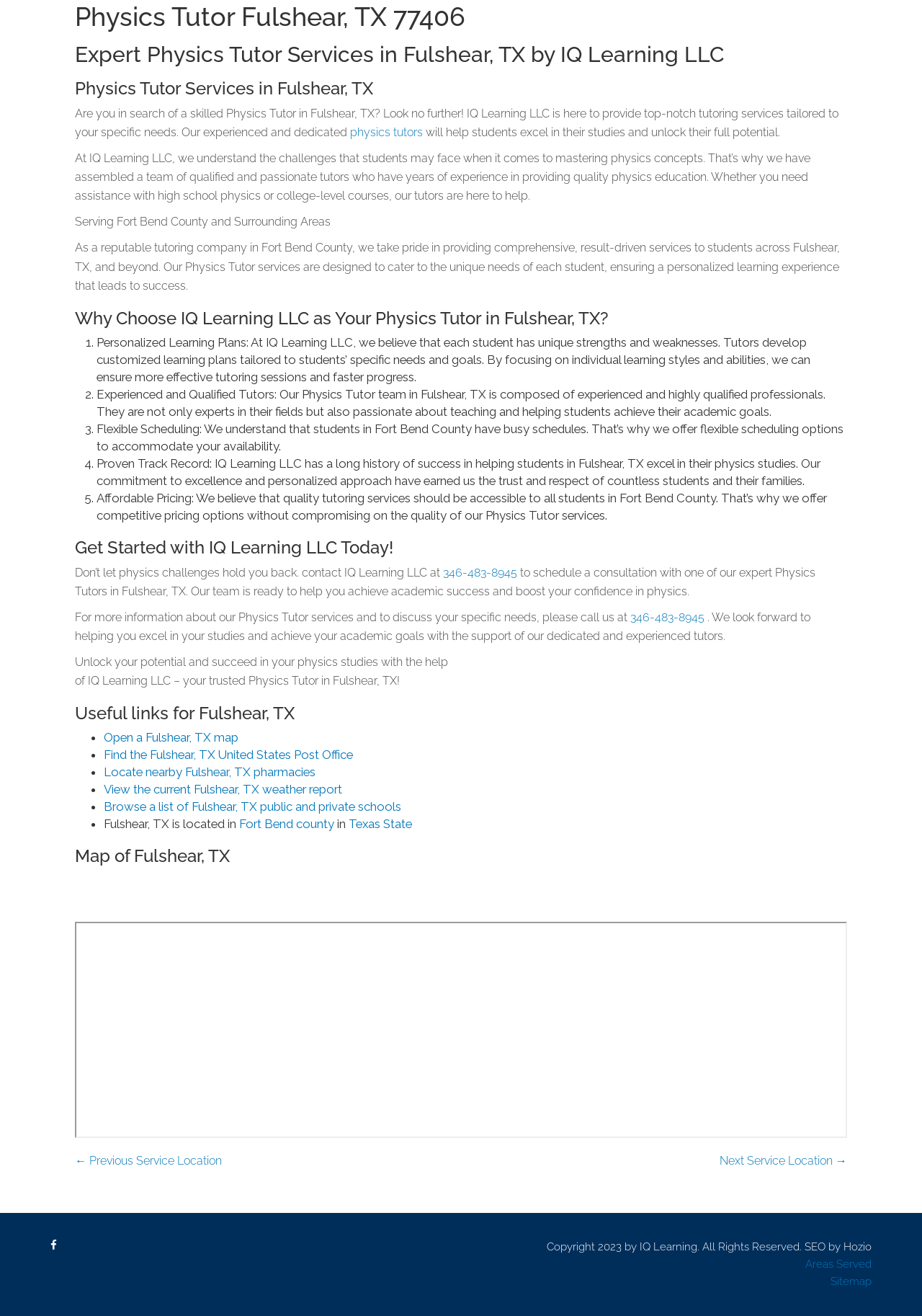What is the name of the tutoring company?
Using the visual information, answer the question in a single word or phrase.

IQ Learning LLC